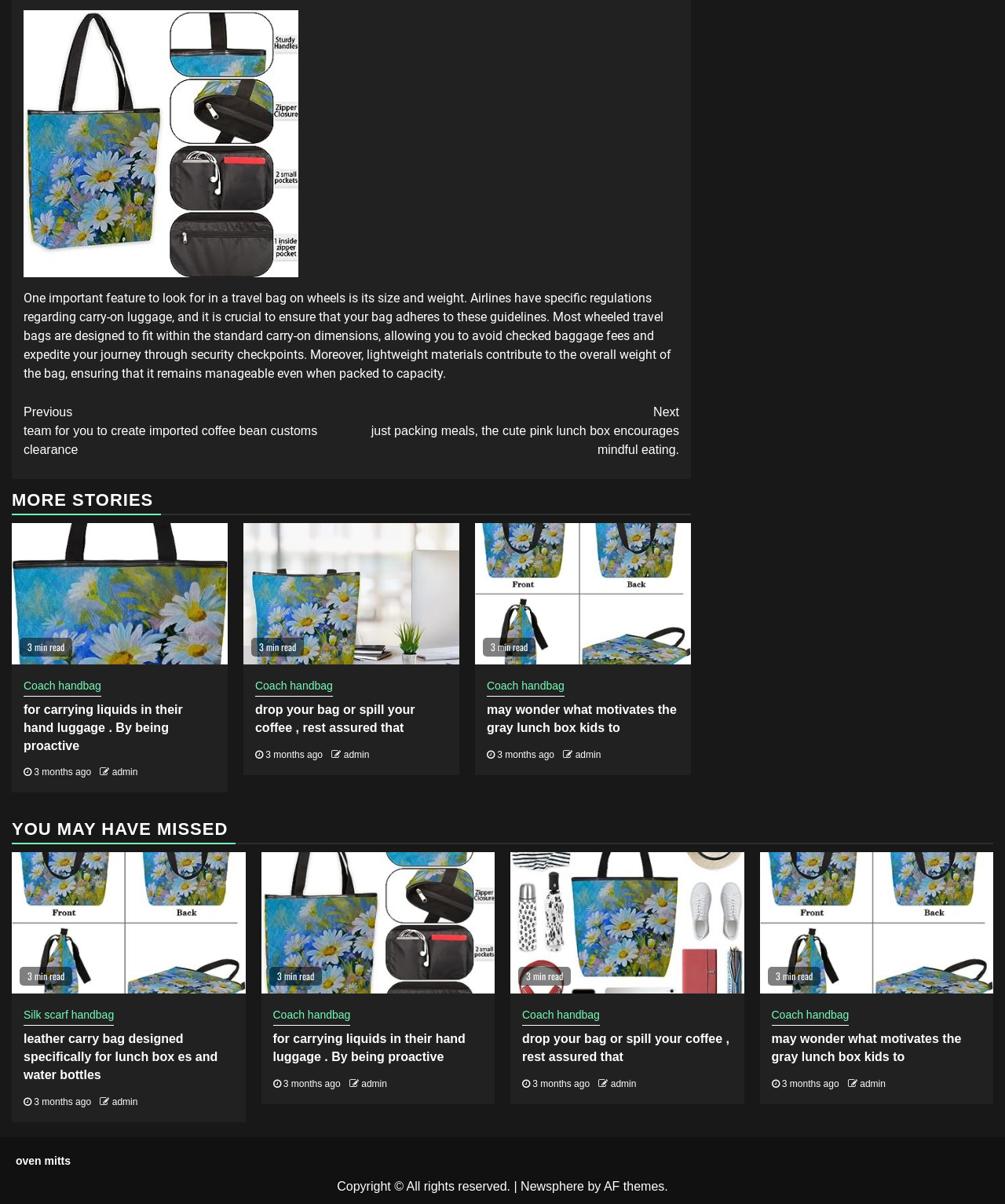Provide a thorough and detailed response to the question by examining the image: 
Who is the author of the articles?

The author of the articles is 'admin', which is likely a username or a placeholder for the actual author's name.